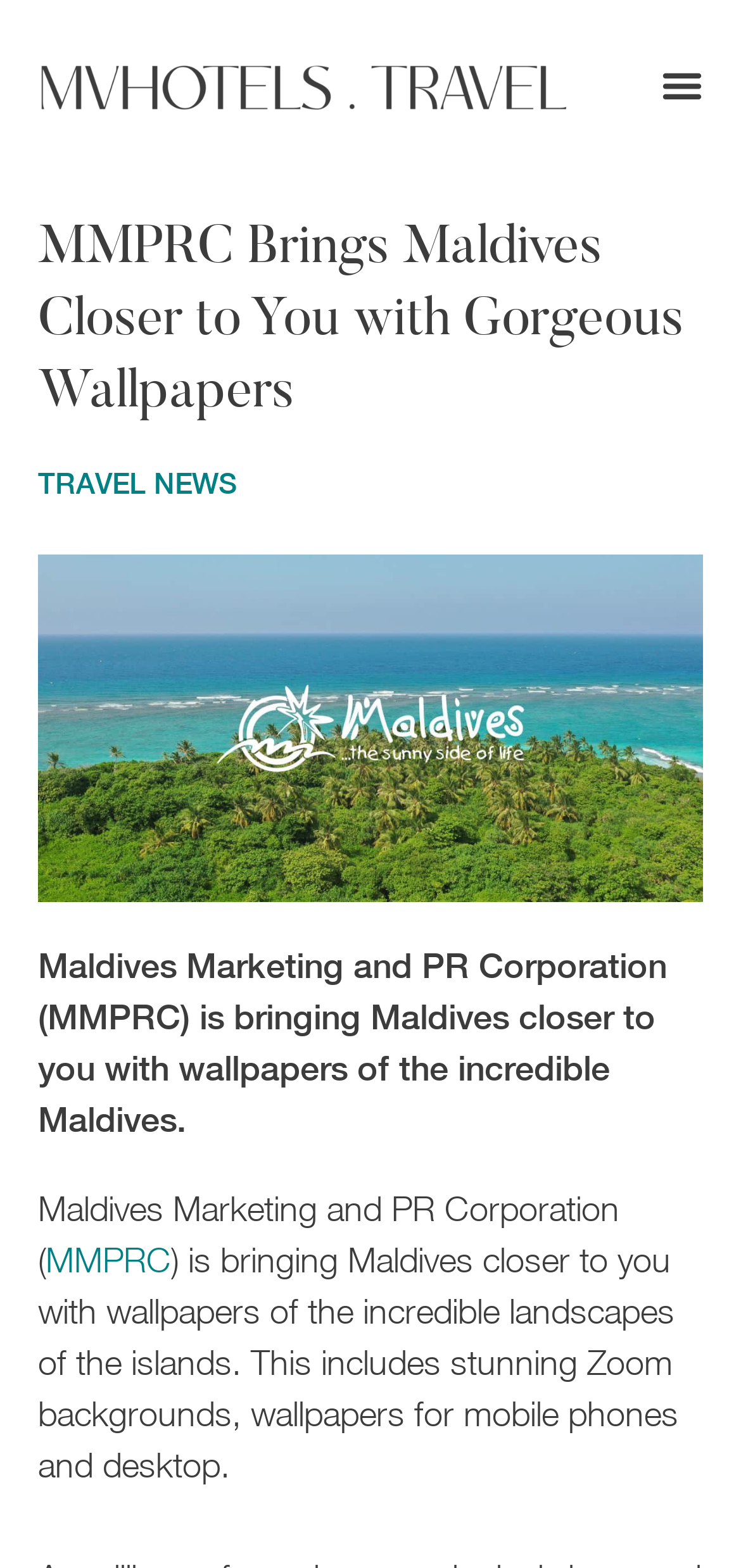What is the category of news available on this website?
Please use the visual content to give a single word or phrase answer.

TRAVEL NEWS